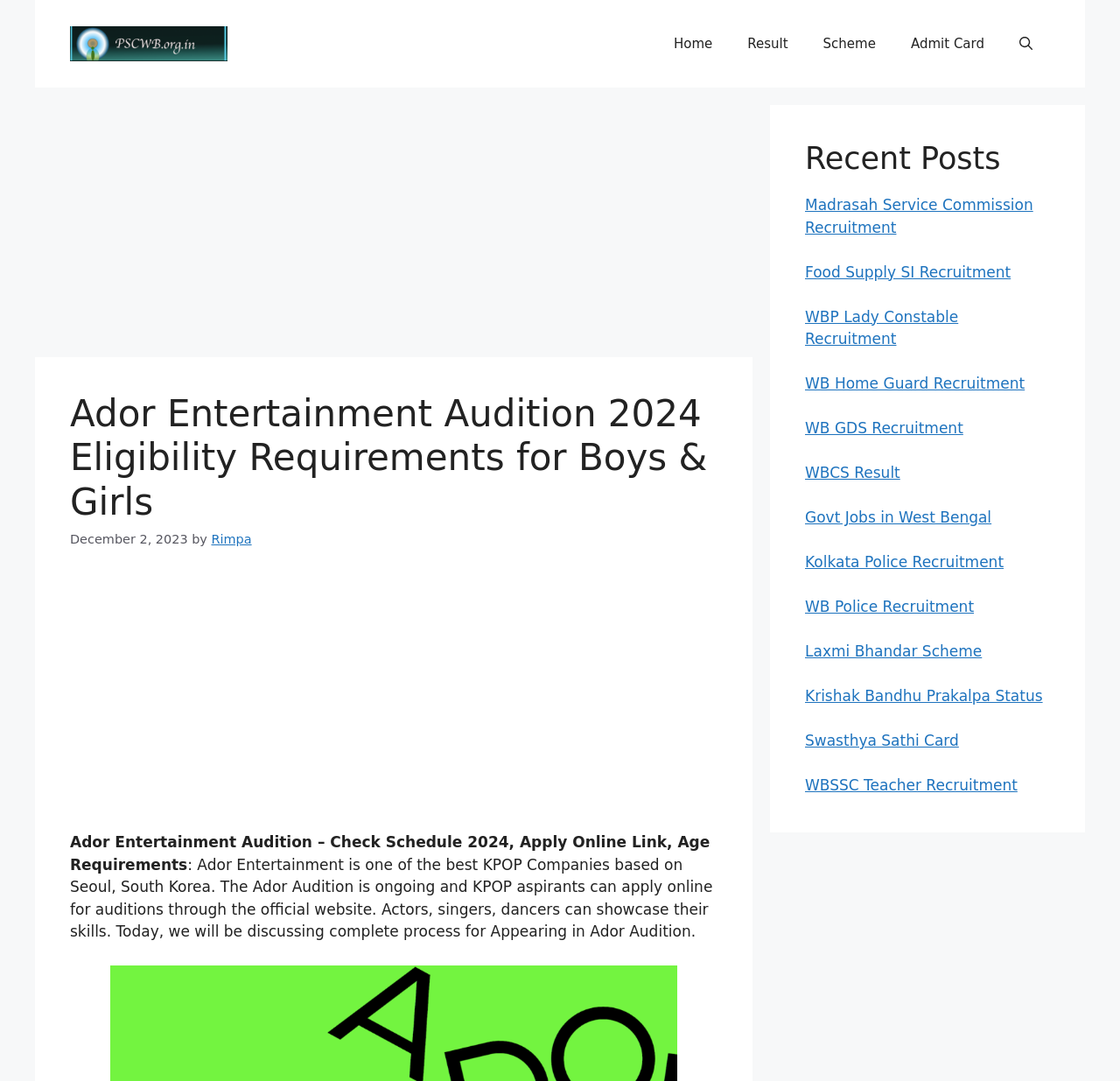Could you provide the bounding box coordinates for the portion of the screen to click to complete this instruction: "Apply for Ador Entertainment Audition"?

[0.062, 0.771, 0.634, 0.808]